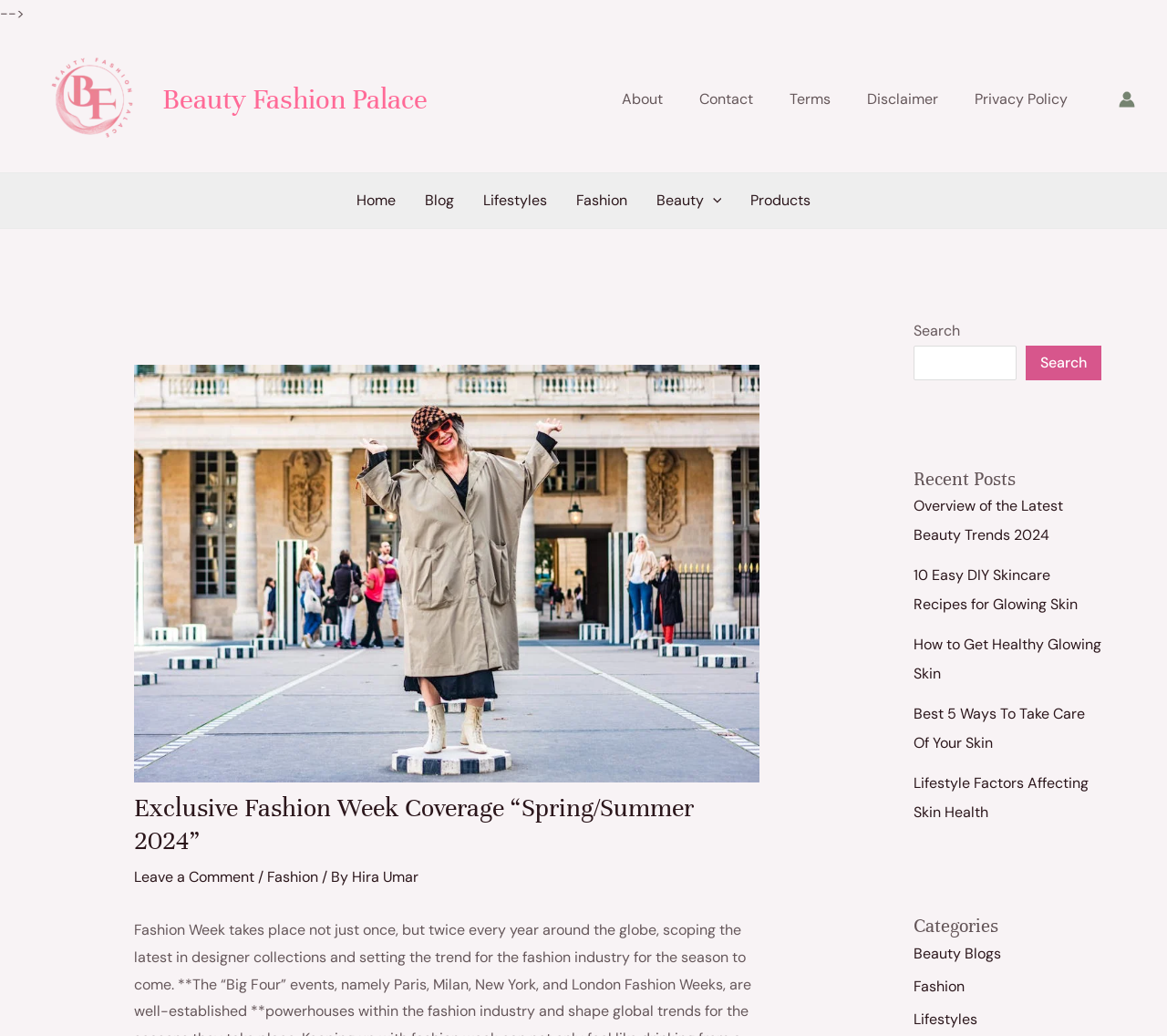What is the name of the fashion week covered on this webpage?
Look at the image and respond with a one-word or short-phrase answer.

Spring/Summer 2024